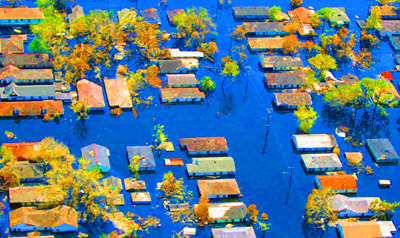What serves as a reminder of the impact of natural disasters?
Please look at the screenshot and answer in one word or a short phrase.

Power lines